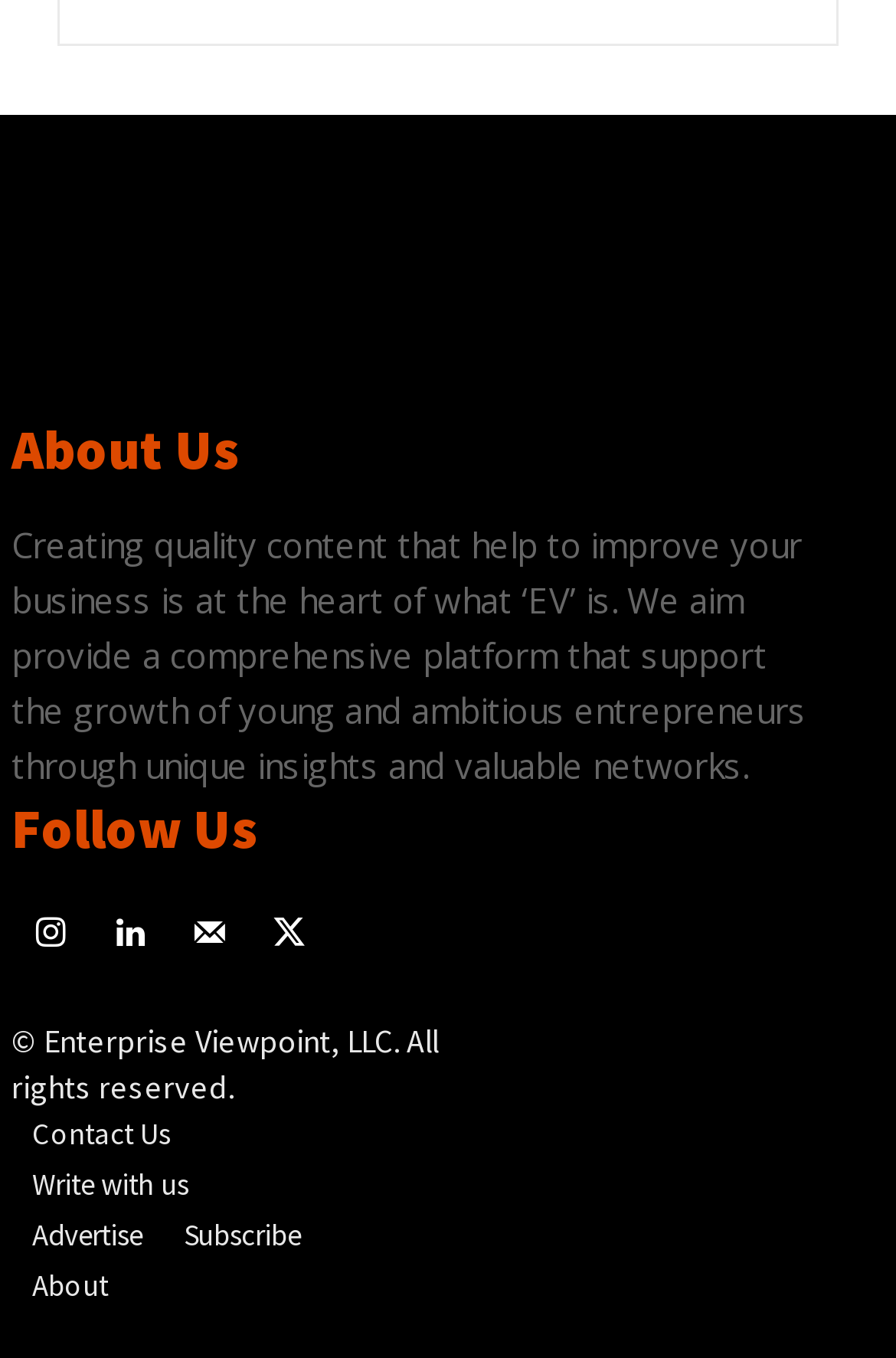Please identify the bounding box coordinates of the element's region that should be clicked to execute the following instruction: "Contact us". The bounding box coordinates must be four float numbers between 0 and 1, i.e., [left, top, right, bottom].

[0.013, 0.818, 0.213, 0.855]